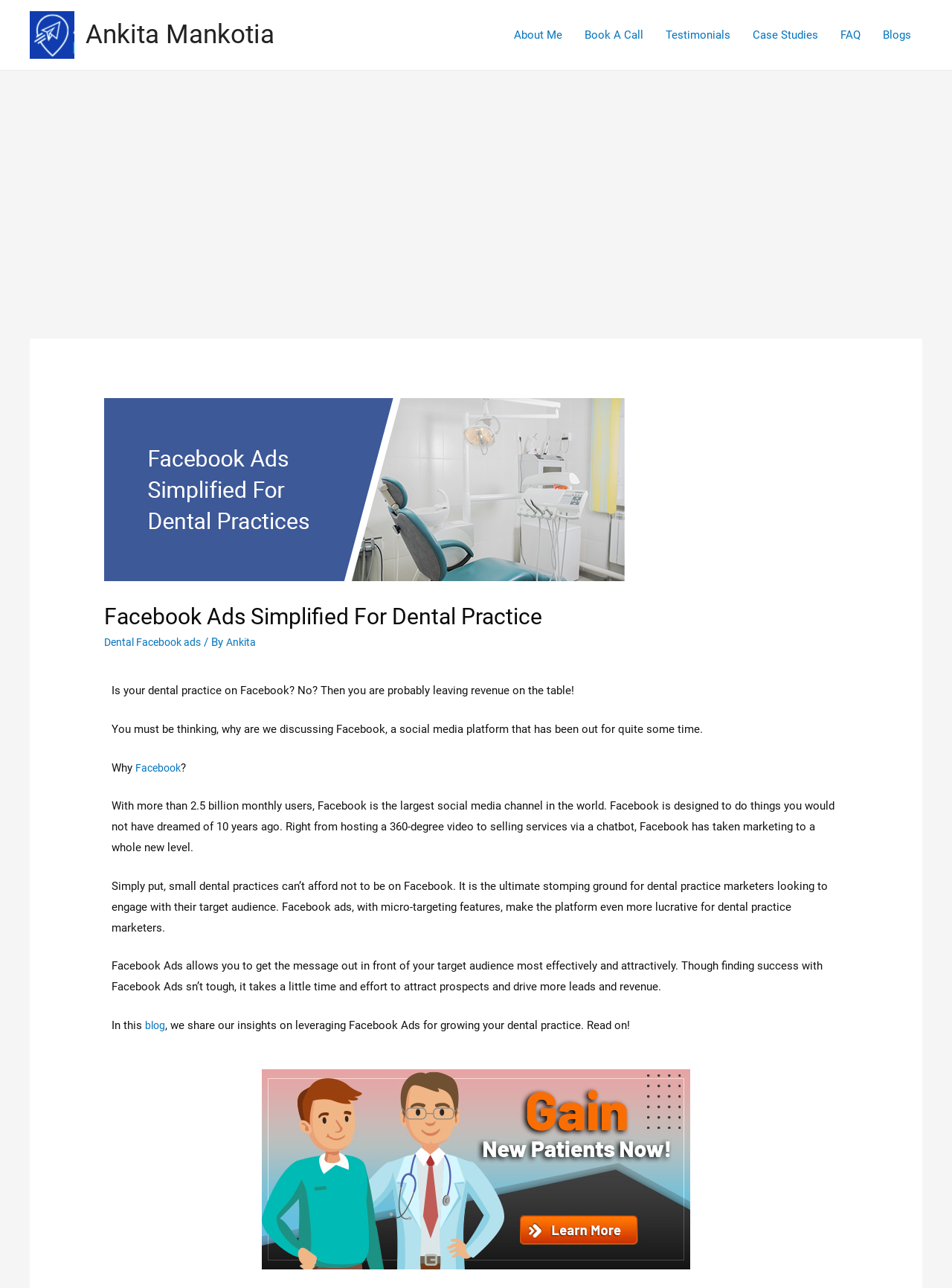Locate the bounding box coordinates for the element described below: "alt="Facebook Ads Expert logo"". The coordinates must be four float values between 0 and 1, formatted as [left, top, right, bottom].

[0.031, 0.021, 0.078, 0.032]